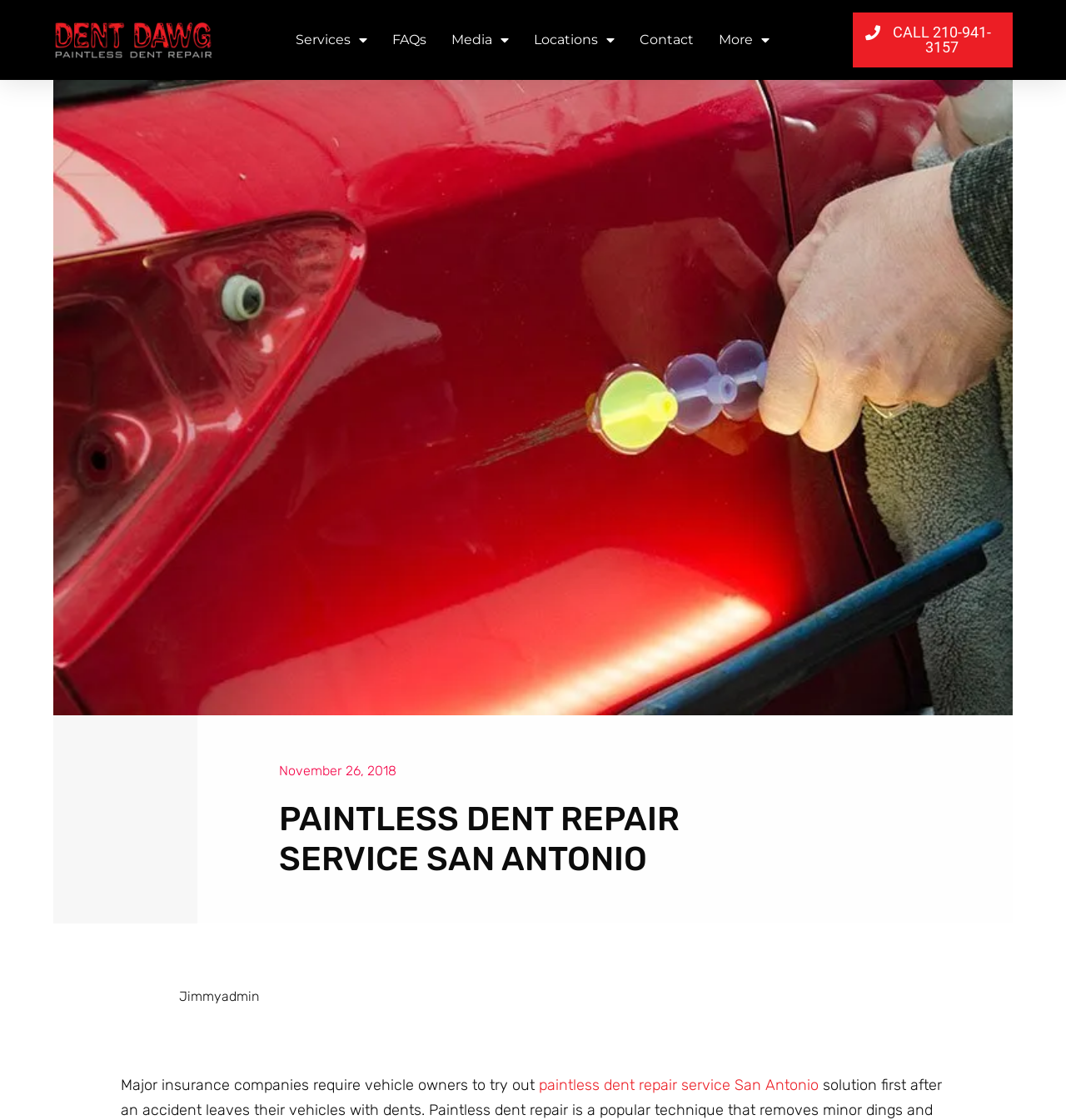Determine the bounding box coordinates of the clickable region to execute the instruction: "Visit the 'Contact' page". The coordinates should be four float numbers between 0 and 1, denoted as [left, top, right, bottom].

[0.6, 0.019, 0.651, 0.053]